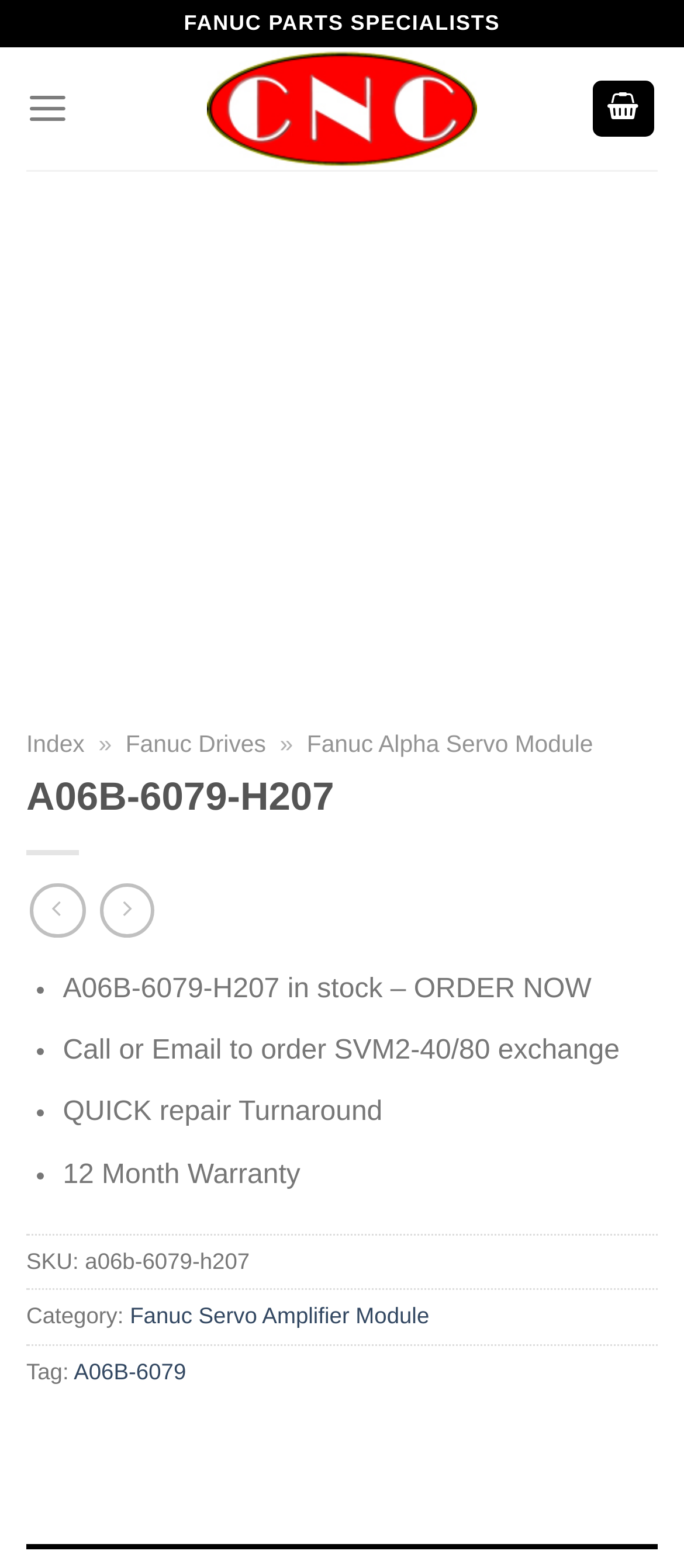What is the name of the servo amplifier module?
Refer to the screenshot and respond with a concise word or phrase.

A06B-6079-H207